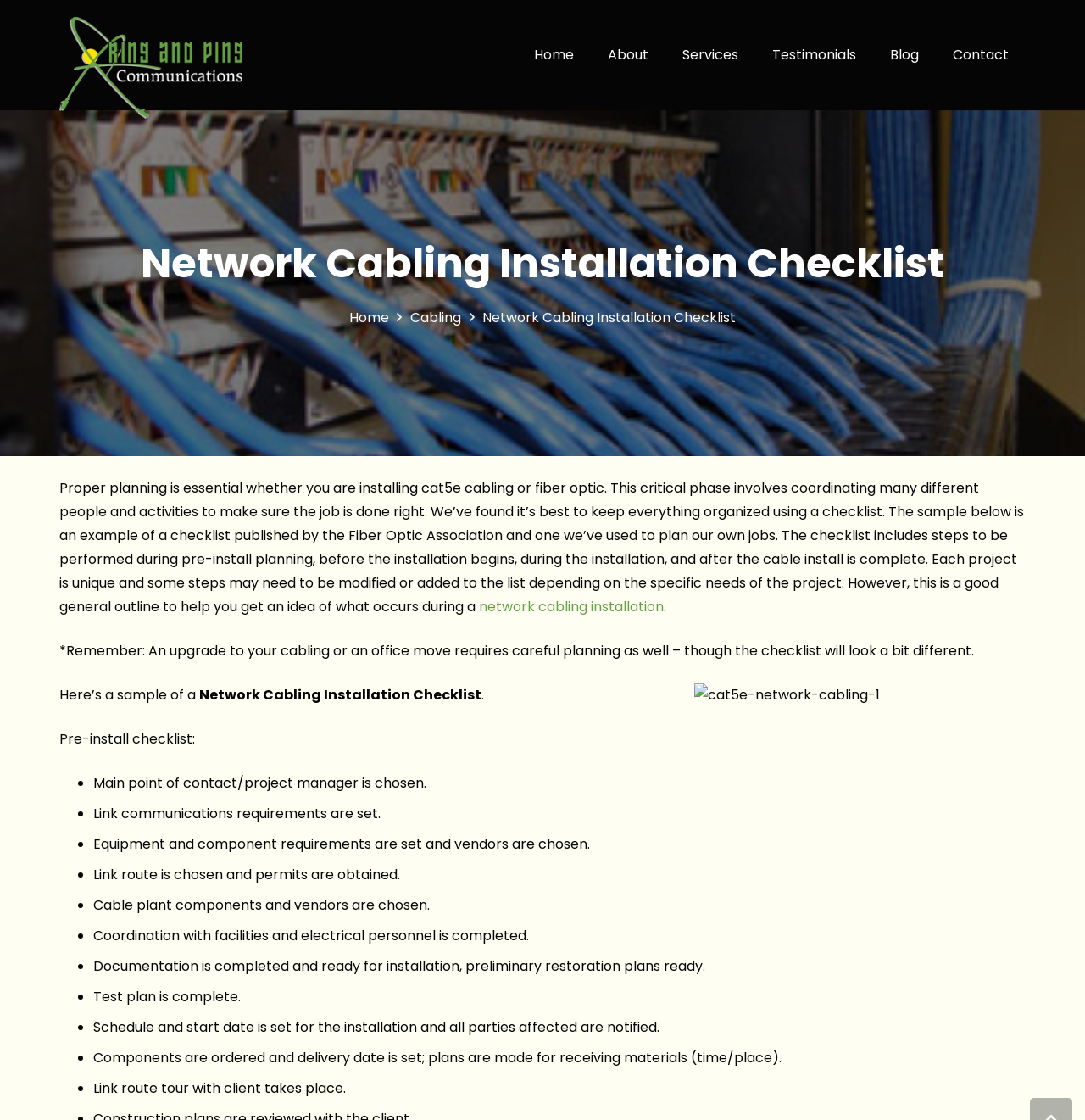What is the main topic of this webpage?
By examining the image, provide a one-word or phrase answer.

Network Cabling Installation